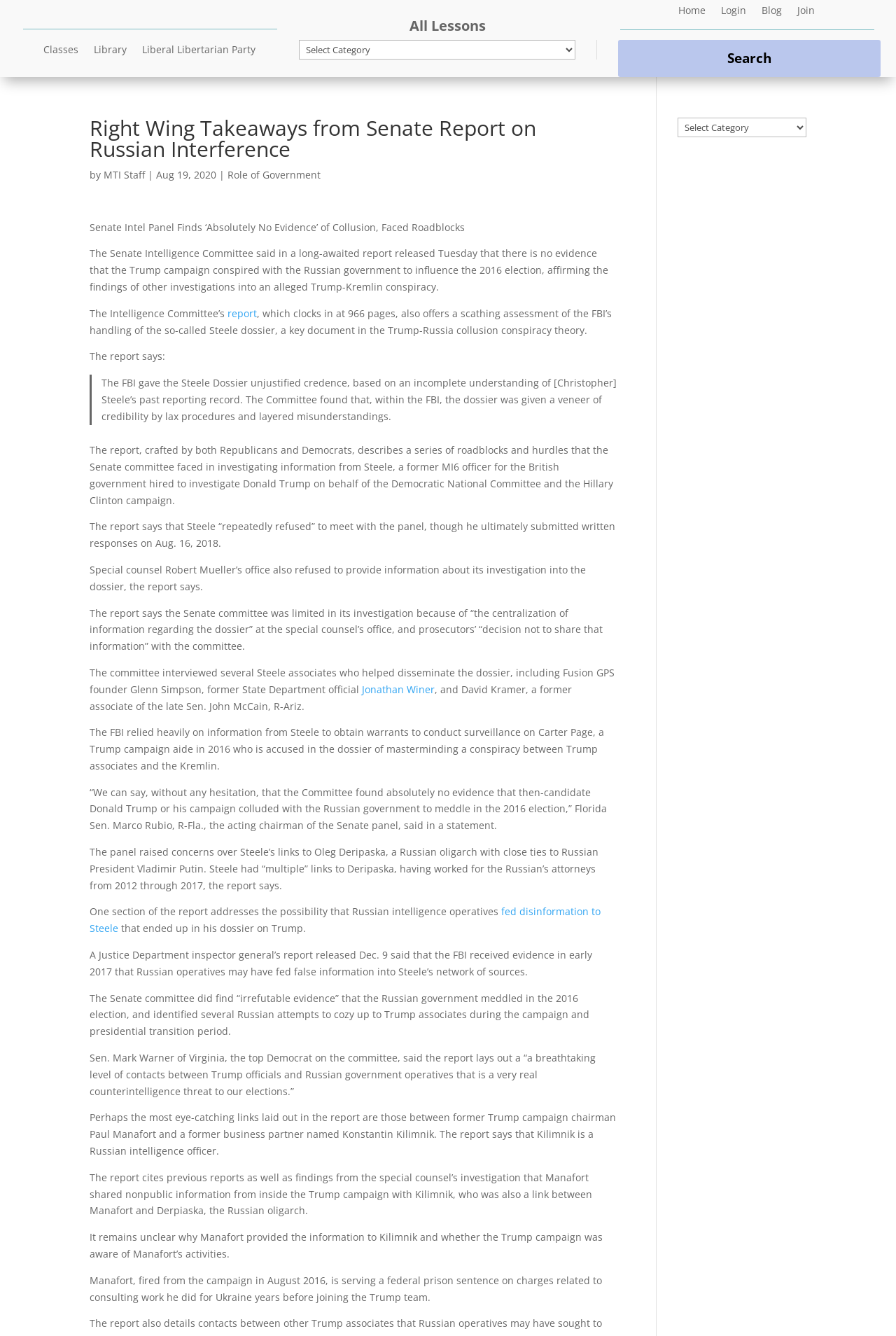Determine the bounding box coordinates of the clickable area required to perform the following instruction: "Contact us". The coordinates should be represented as four float numbers between 0 and 1: [left, top, right, bottom].

None